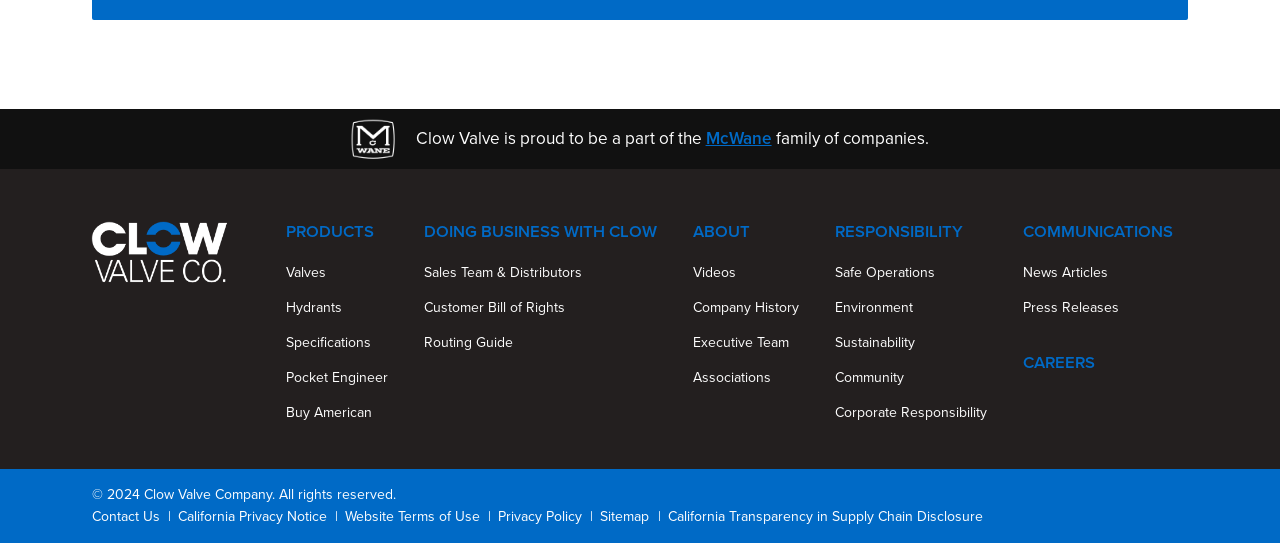Give the bounding box coordinates for the element described by: "Safe Operations".

[0.653, 0.482, 0.731, 0.521]